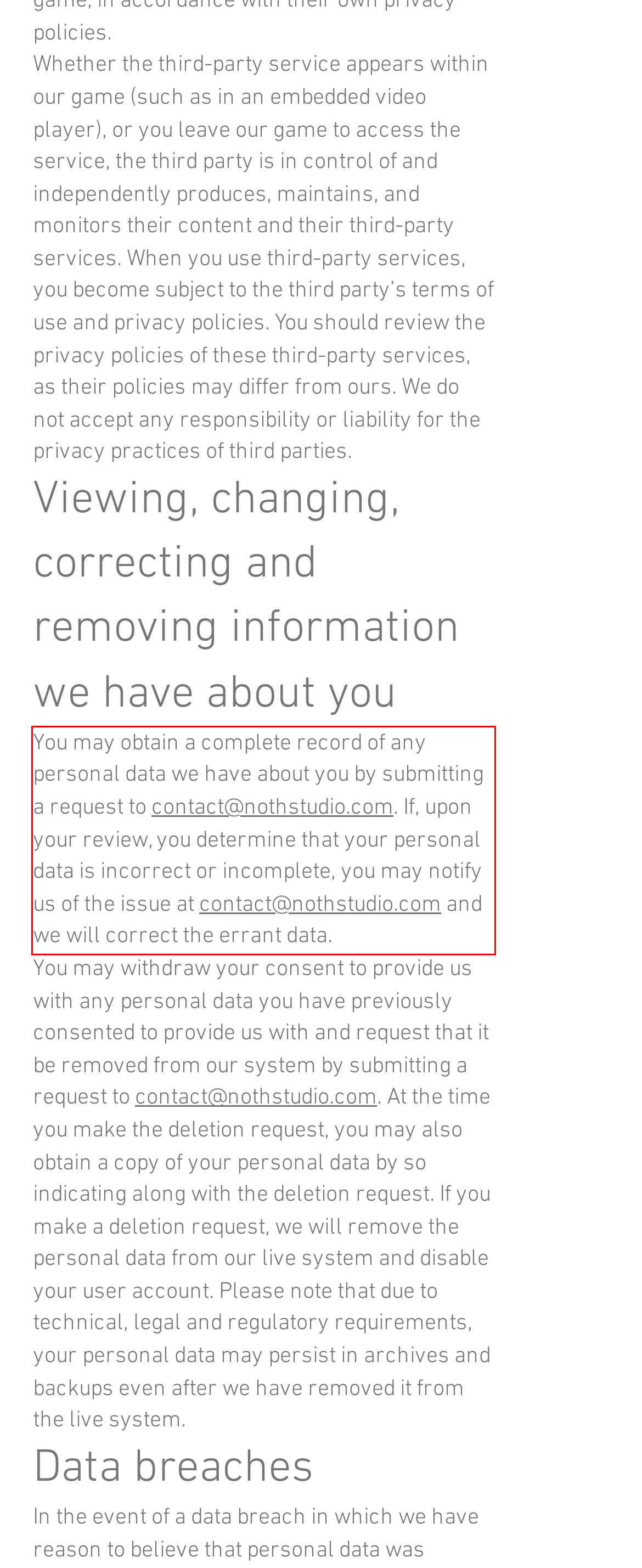Please extract the text content from the UI element enclosed by the red rectangle in the screenshot.

You may obtain a complete record of any personal data we have about you by submitting a request to contact@nothstudio.com. If, upon your review, you determine that your personal data is incorrect or incomplete, you may notify us of the issue at contact@nothstudio.com and we will correct the errant data.